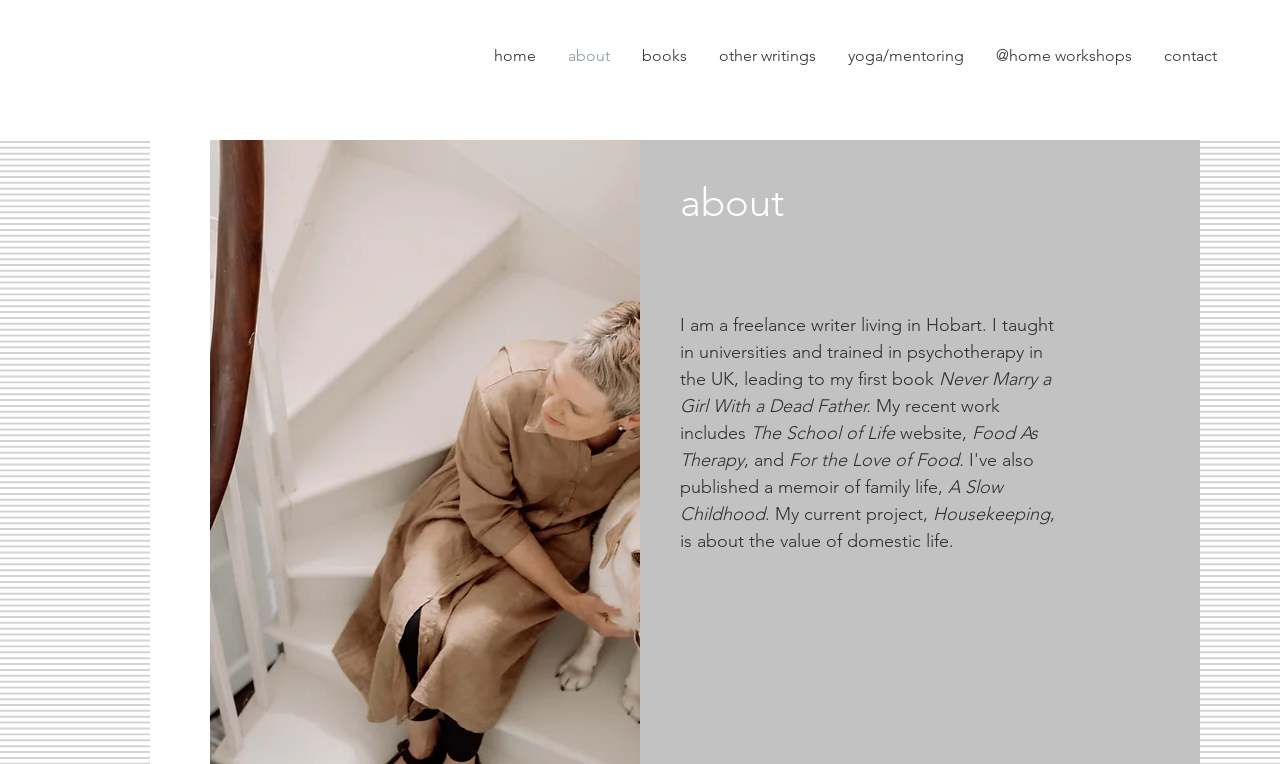How many books has Helen Hayward written?
Using the image provided, answer with just one word or phrase.

At least 4